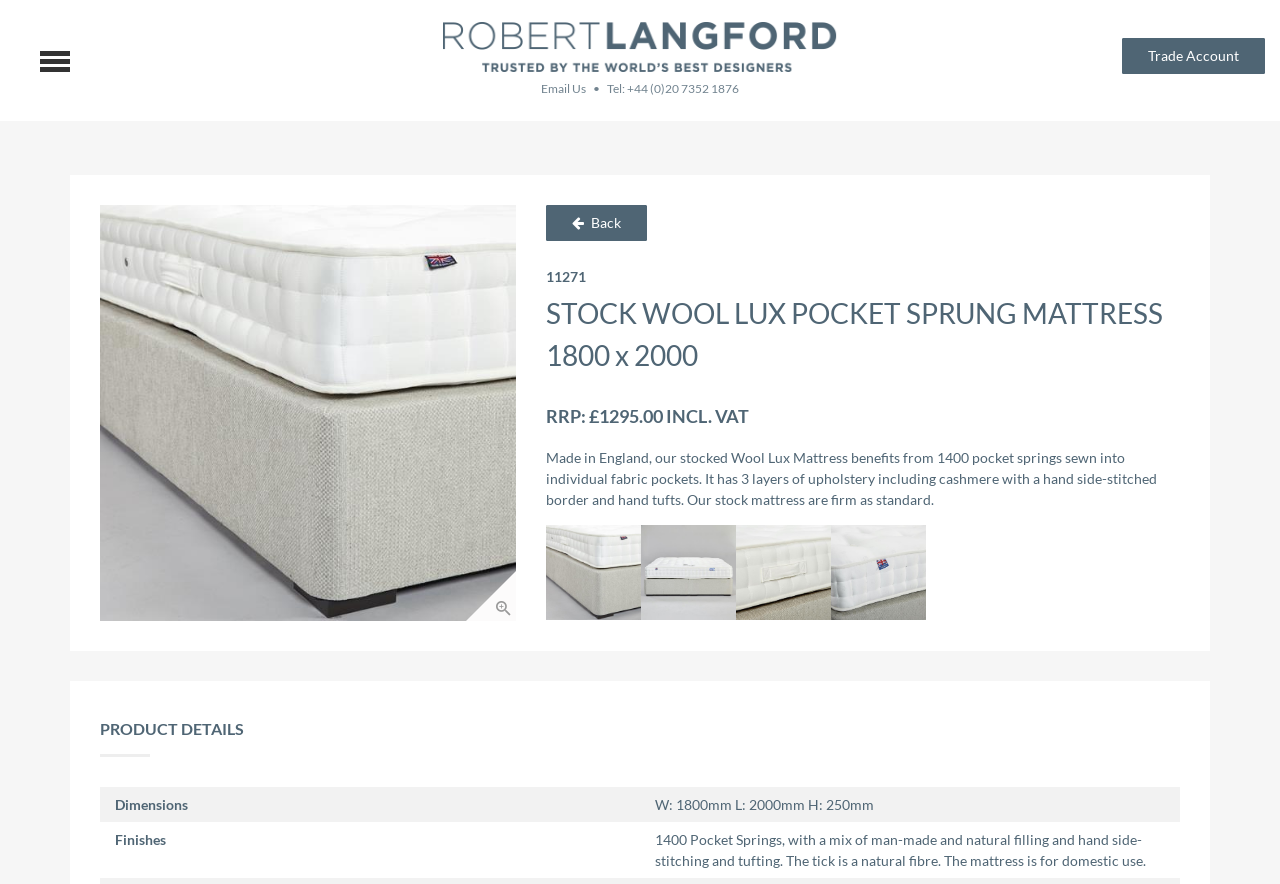What is the height of the mattress?
Using the visual information, reply with a single word or short phrase.

250mm